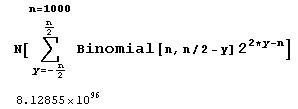Give a detailed account of the elements present in the image.

The image depicts a mathematical expression related to the Two Envelopes Paradox, a concept in decision theory. At the top, there is an indication that \( n = 1000 \), suggesting that a substantial number of iterations or trials are being considered in the analysis. The formula shown includes a summation symbol and a binomial coefficient, which is key to calculating probabilities within the context of the paradox. 

Specifically, the expression states:
\[
N\left[ \sum_{y=-n/2}^{n/2} \text{Binomial}[n, n/2 - y] \cdot 2^{2y - n} \right]
\]
This formulation indicates a combinatorial approach to evaluate the dynamics between the two envelopes and their respective values when switching. The final result, listed as approximately \( 8.12855 \times 10^6 \), suggests a calculated expected utility or outcome based on a defined number of trials, indicating substantial growth potential in value based on the decision-making process involved. 

The context emphasizes the paradox's implications, where the expected gains from continual switching can be mathematically expressed and analyzed.